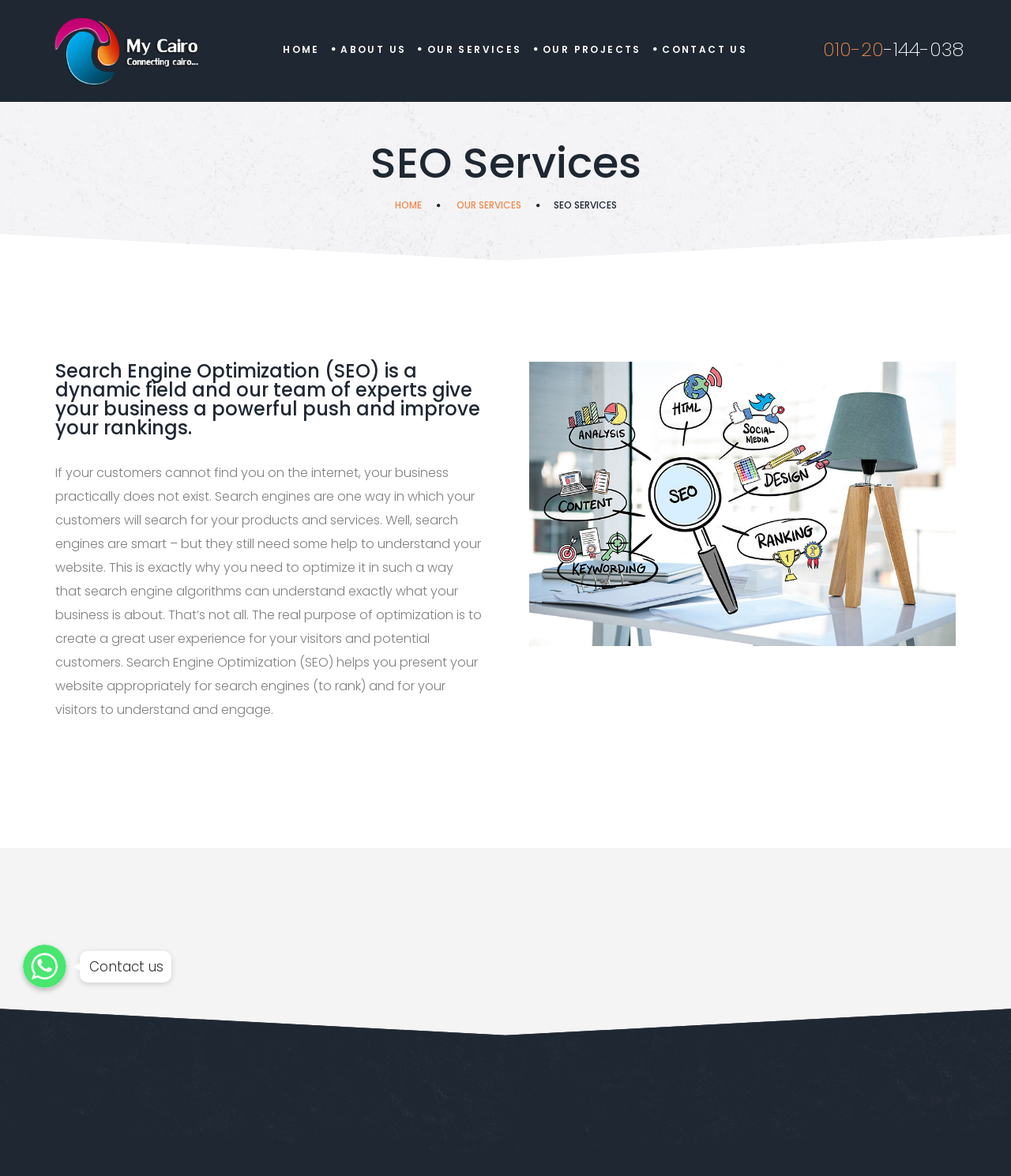Please identify the bounding box coordinates of the element that needs to be clicked to perform the following instruction: "Click on 'My Account'".

None